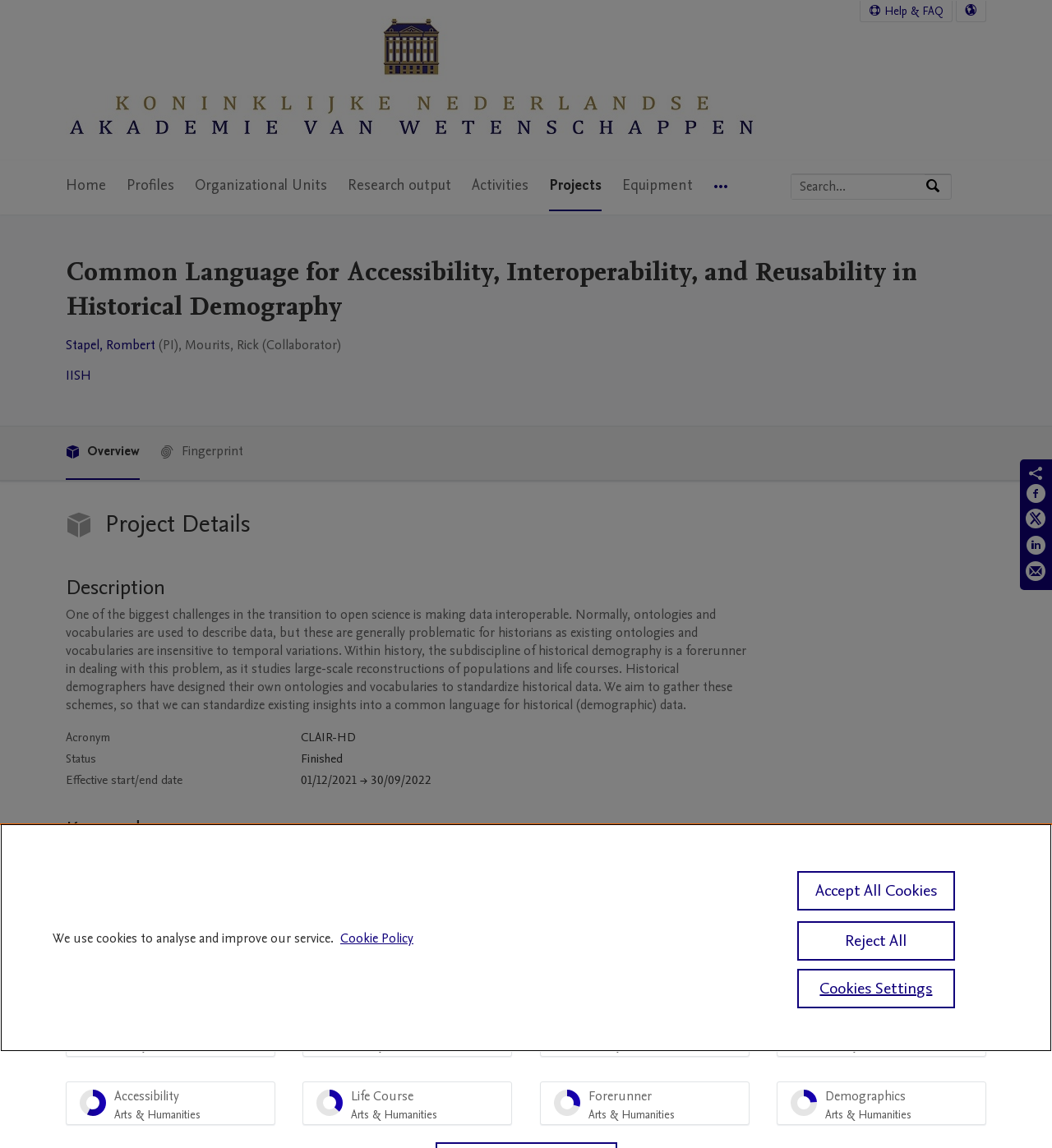Determine the bounding box coordinates (top-left x, top-left y, bottom-right x, bottom-right y) of the UI element described in the following text: IISH

[0.062, 0.319, 0.087, 0.335]